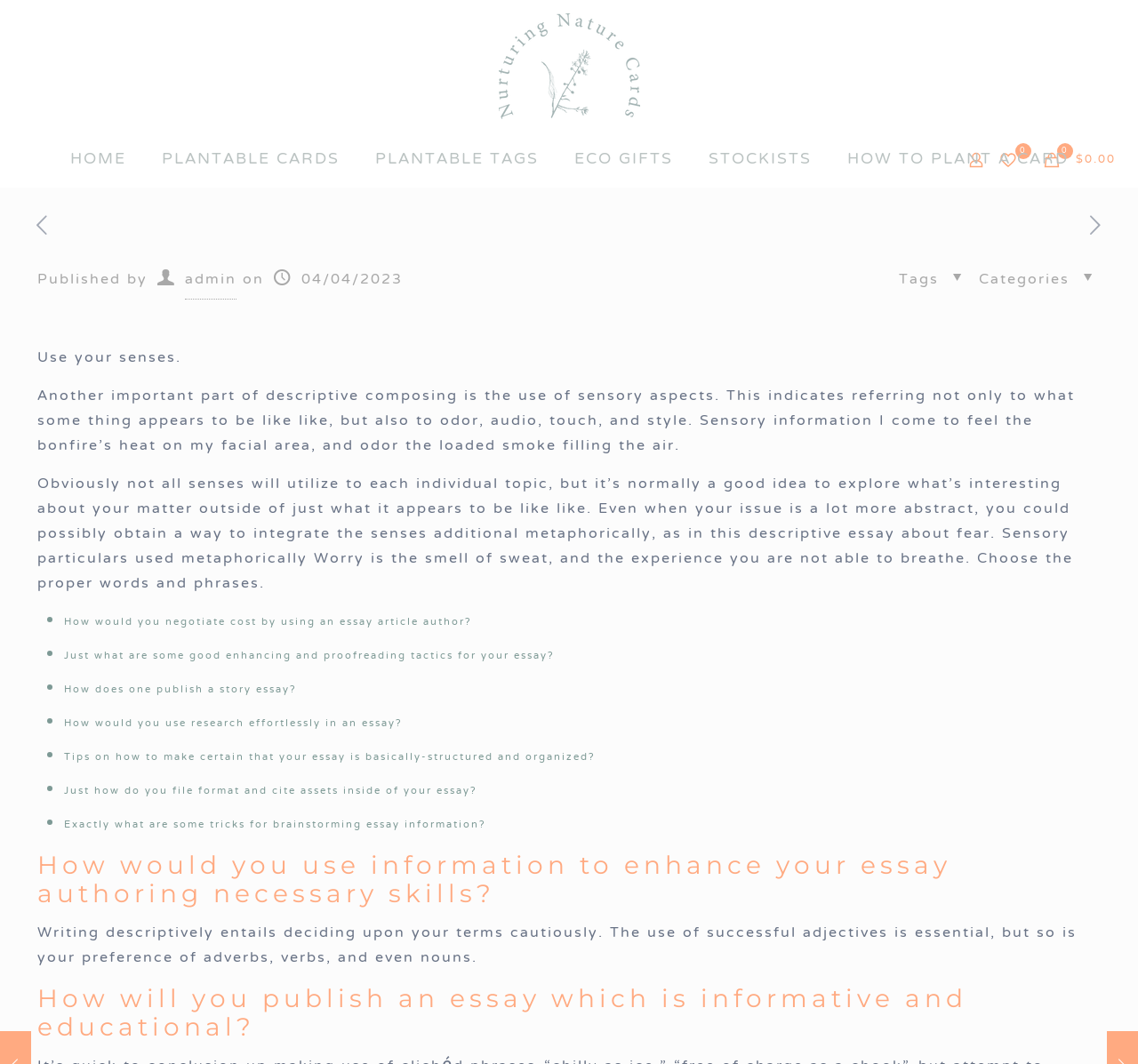Locate the bounding box coordinates for the element described below: "PLANTABLE TAGS". The coordinates must be four float values between 0 and 1, formatted as [left, top, right, bottom].

[0.314, 0.125, 0.489, 0.175]